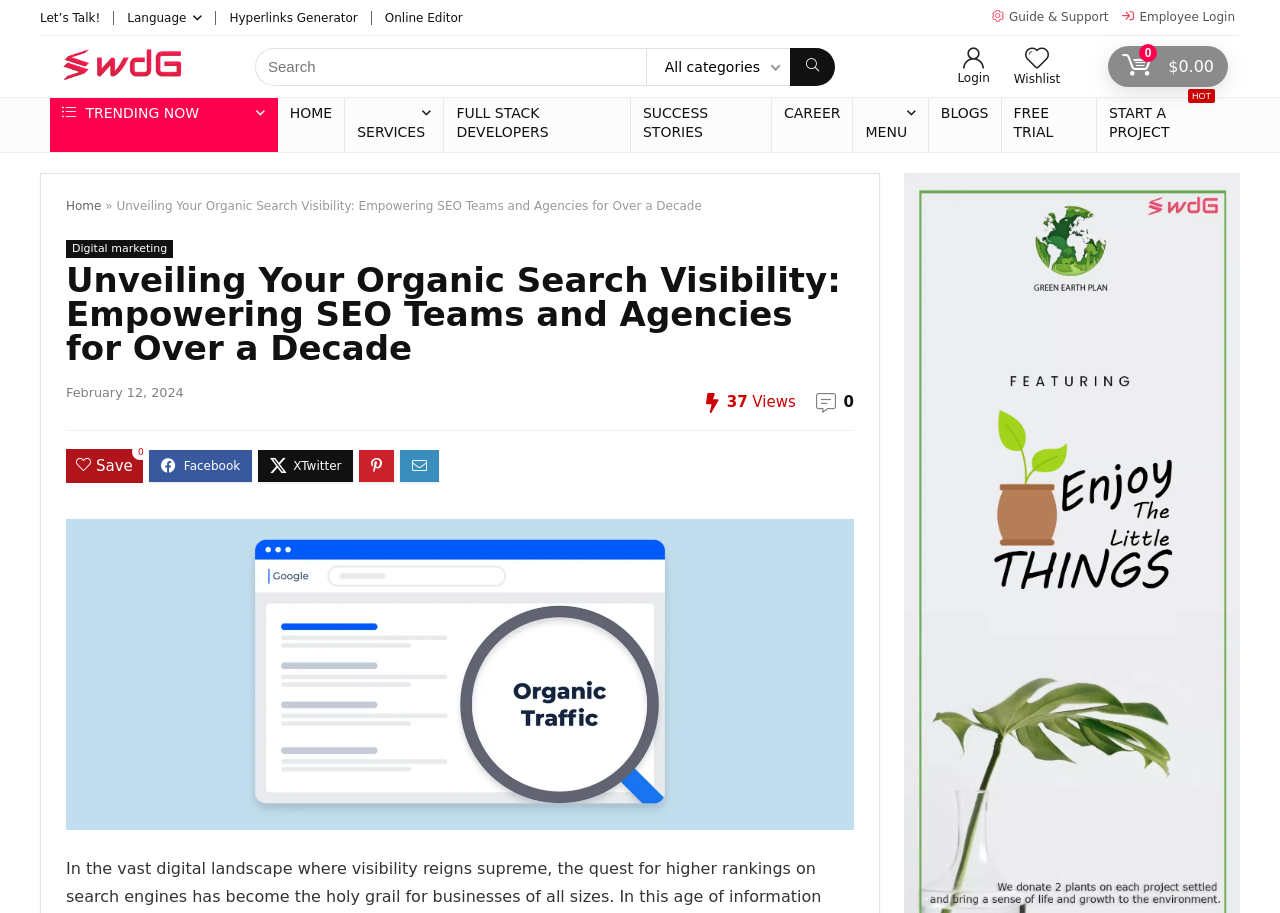Determine the bounding box coordinates for the area that needs to be clicked to fulfill this task: "Click on 'Let’s Talk!'". The coordinates must be given as four float numbers between 0 and 1, i.e., [left, top, right, bottom].

[0.031, 0.012, 0.078, 0.027]